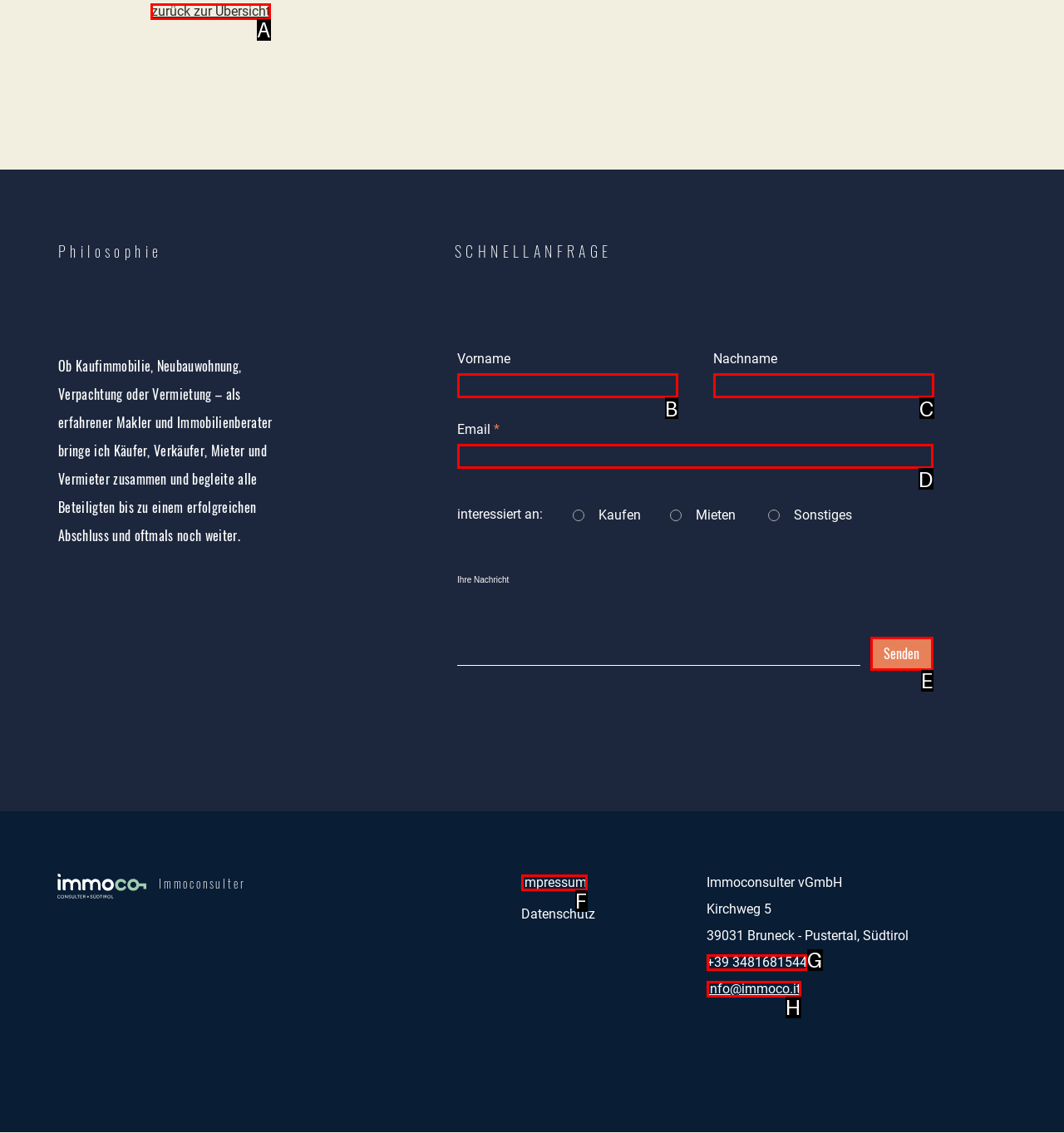Decide which letter you need to select to fulfill the task: Click on the 'zurück zur Übersicht' link
Answer with the letter that matches the correct option directly.

A